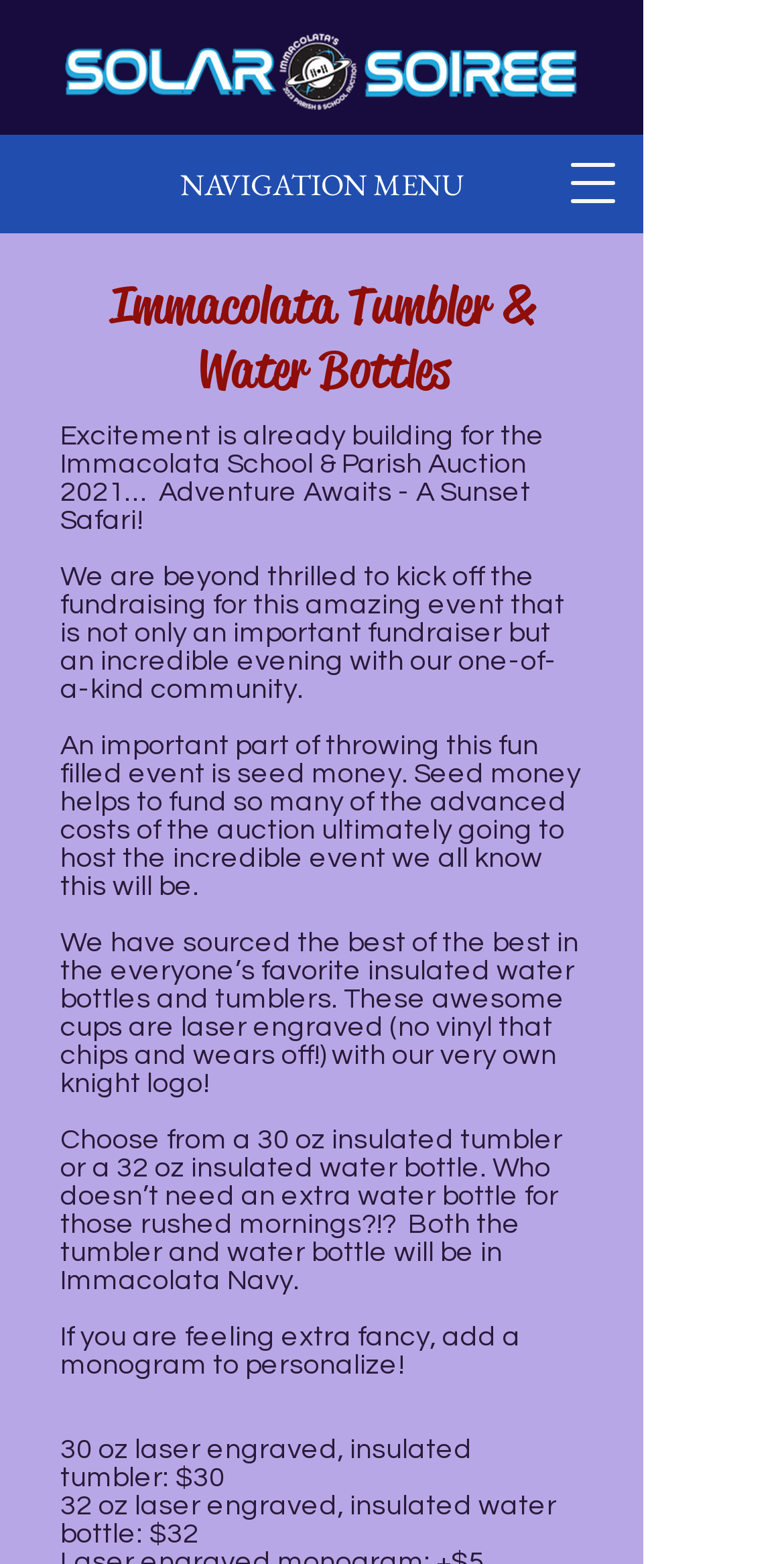Identify and provide the title of the webpage.

Immacolata Tumbler  & Water Bottles